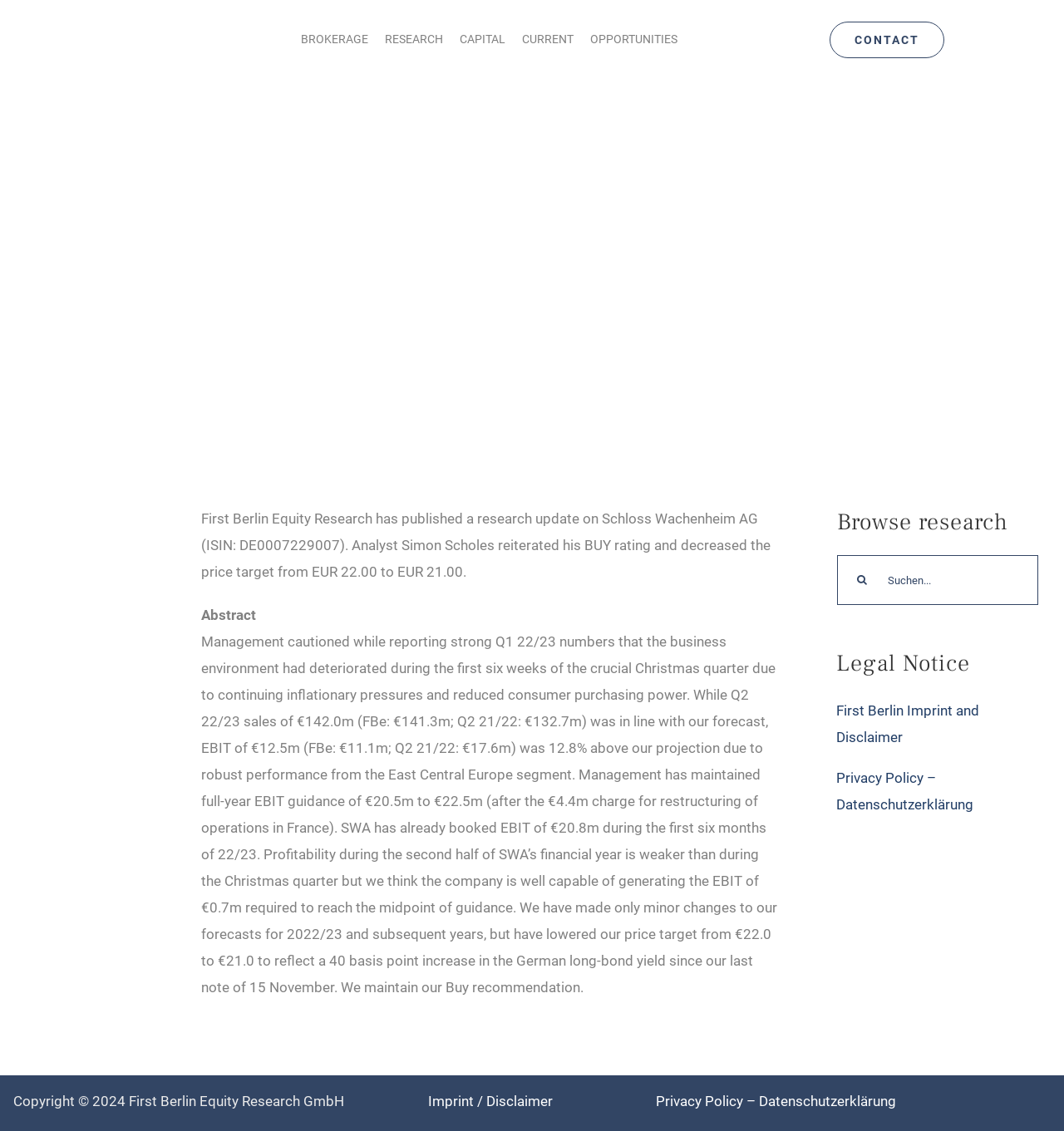Answer the question briefly using a single word or phrase: 
What is the company being researched?

Schloss Wachenheim AG